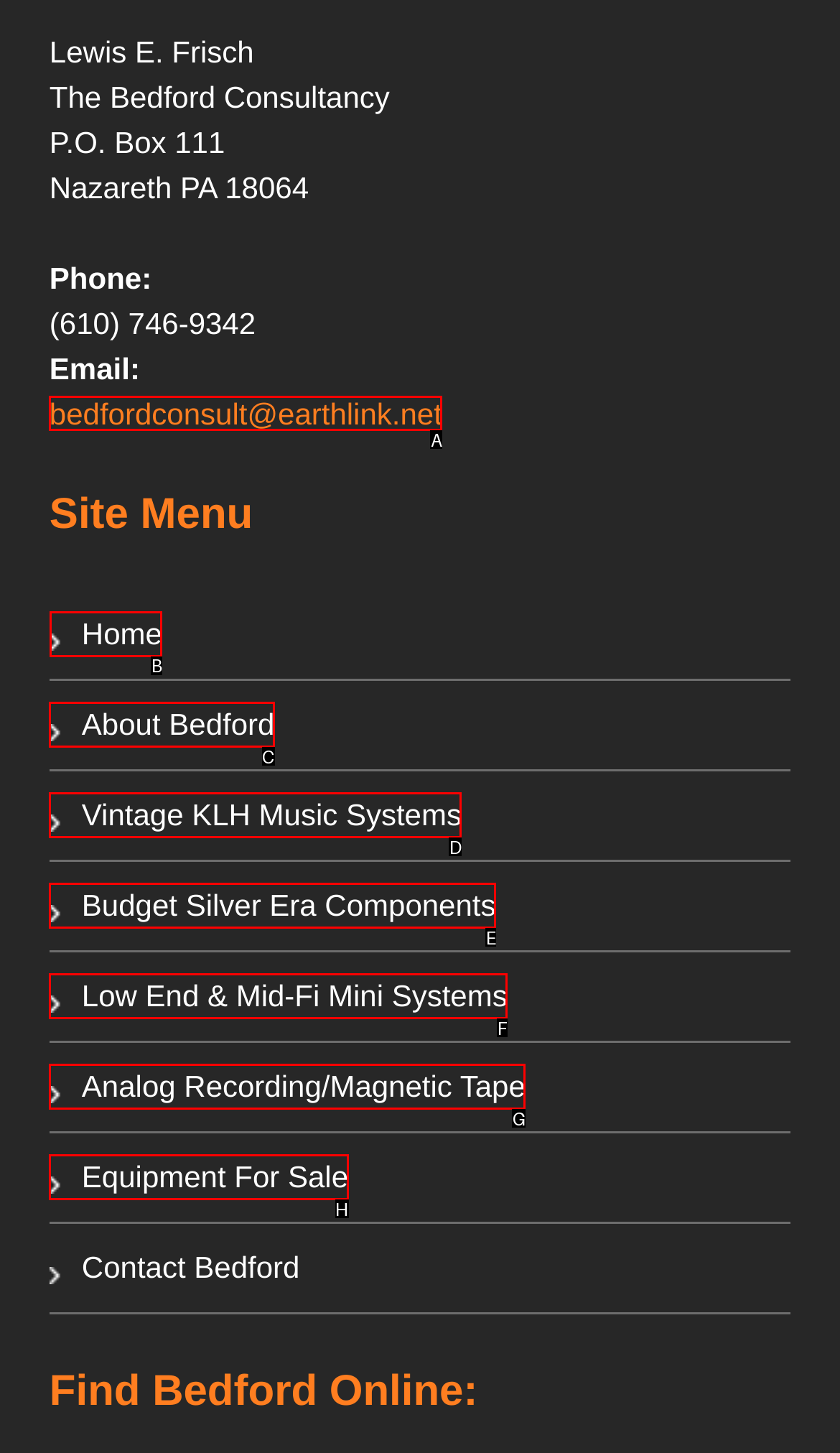Tell me which one HTML element I should click to complete the following task: Click on 'Home'
Answer with the option's letter from the given choices directly.

B